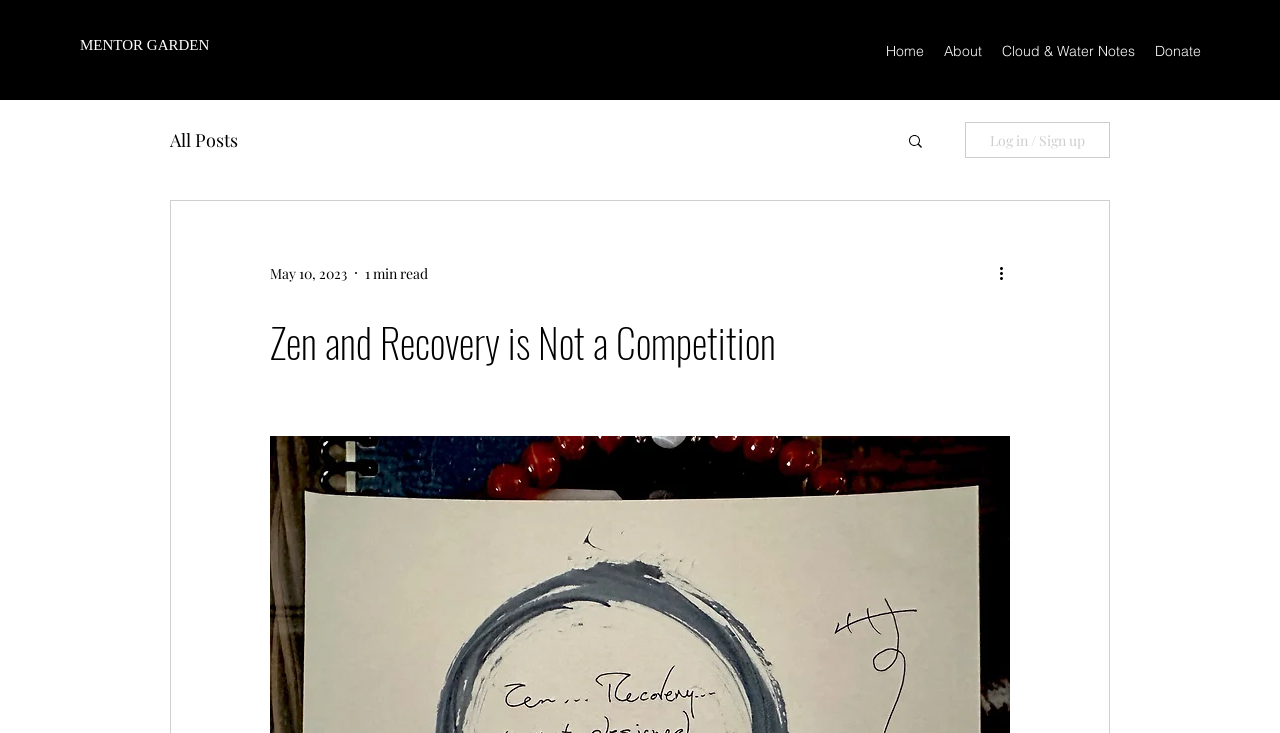Please reply to the following question using a single word or phrase: 
What is the estimated reading time of the article?

1 min